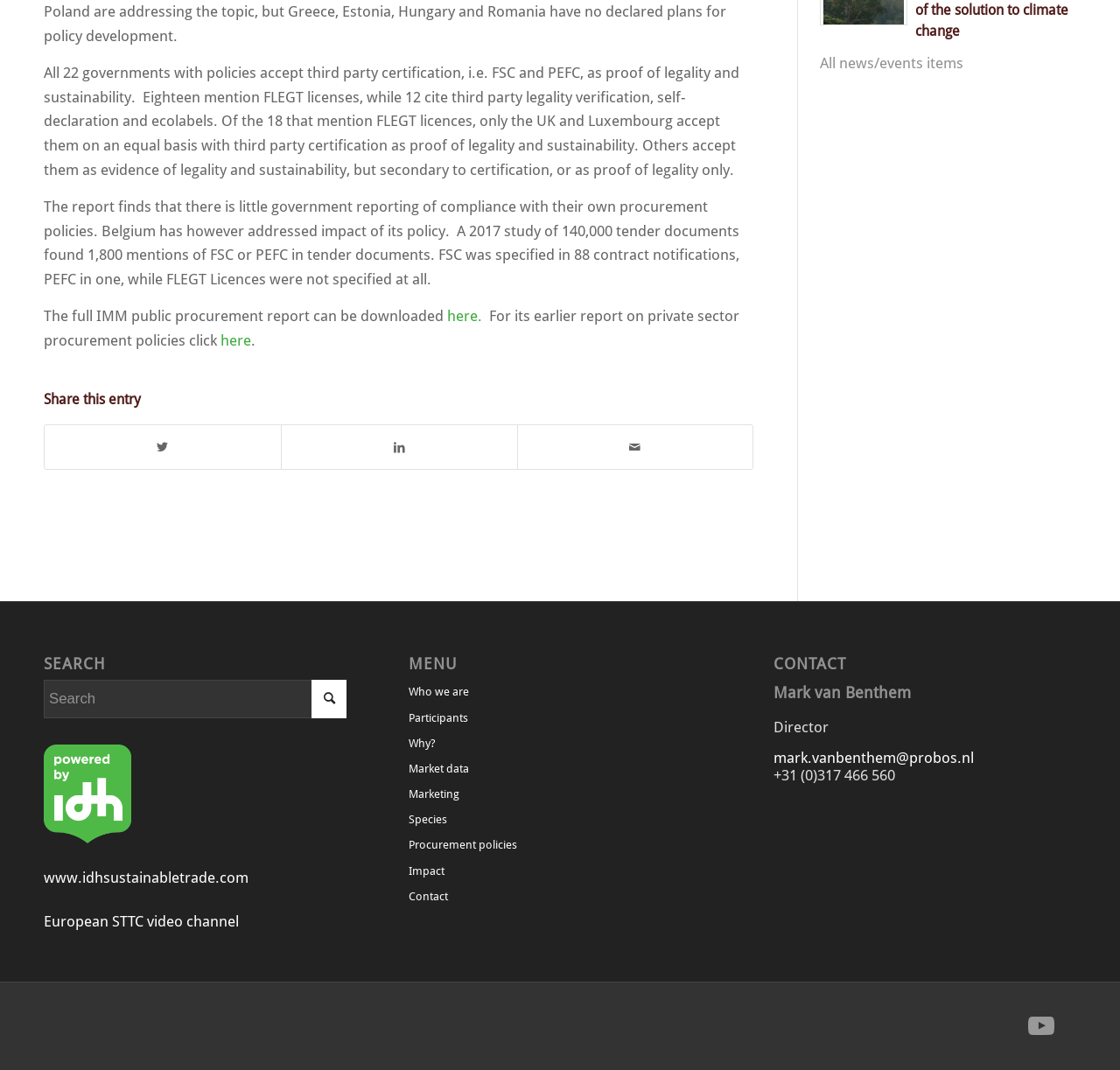Find the bounding box of the UI element described as: "All news/events items". The bounding box coordinates should be given as four float values between 0 and 1, i.e., [left, top, right, bottom].

[0.732, 0.05, 0.86, 0.067]